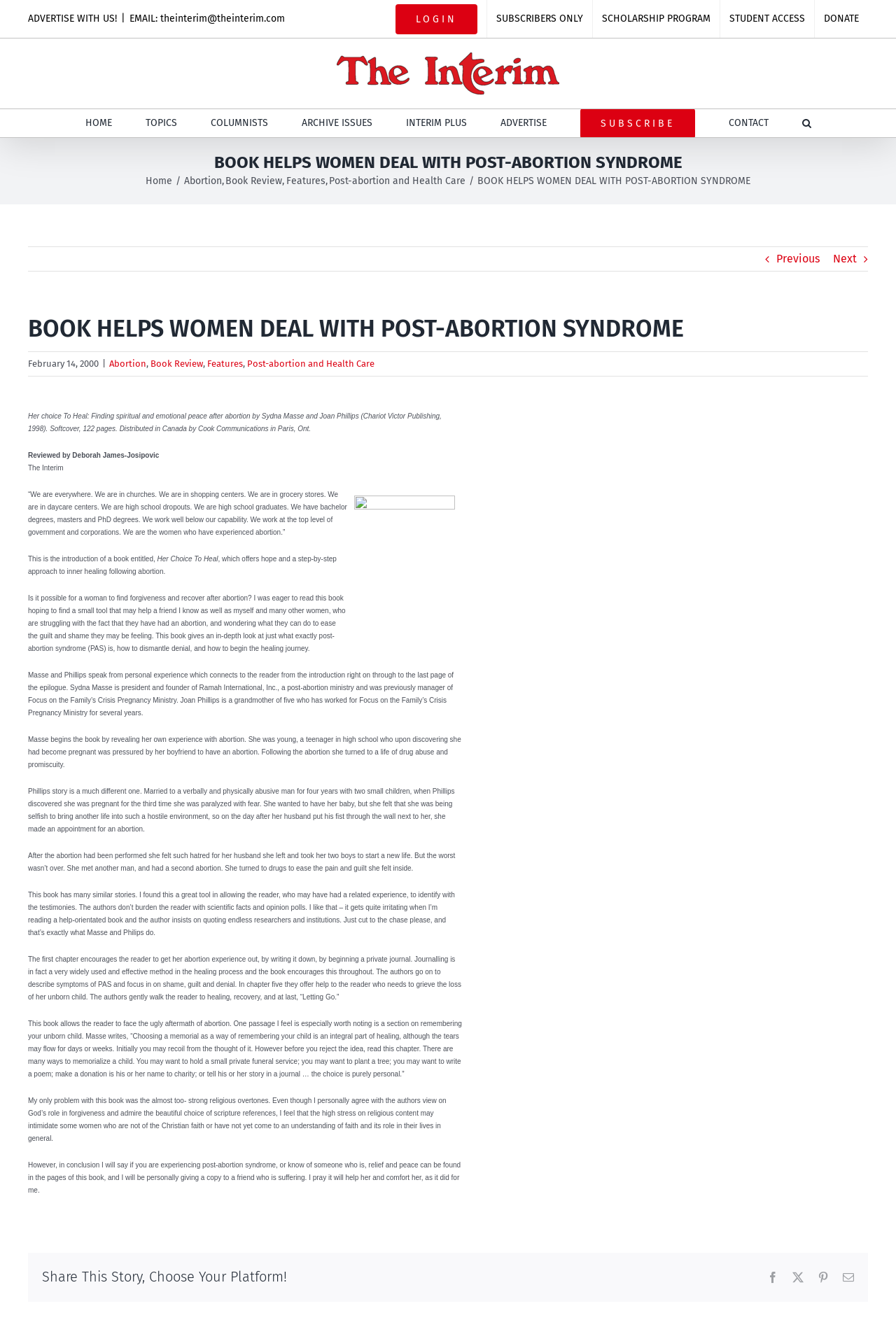Refer to the screenshot and give an in-depth answer to this question: What is the title of the book being reviewed?

The title of the book being reviewed is 'Her Choice To Heal: Finding spiritual and emotional peace after abortion by Sydna Masse and Joan Phillips' which is mentioned in the main content of the webpage.